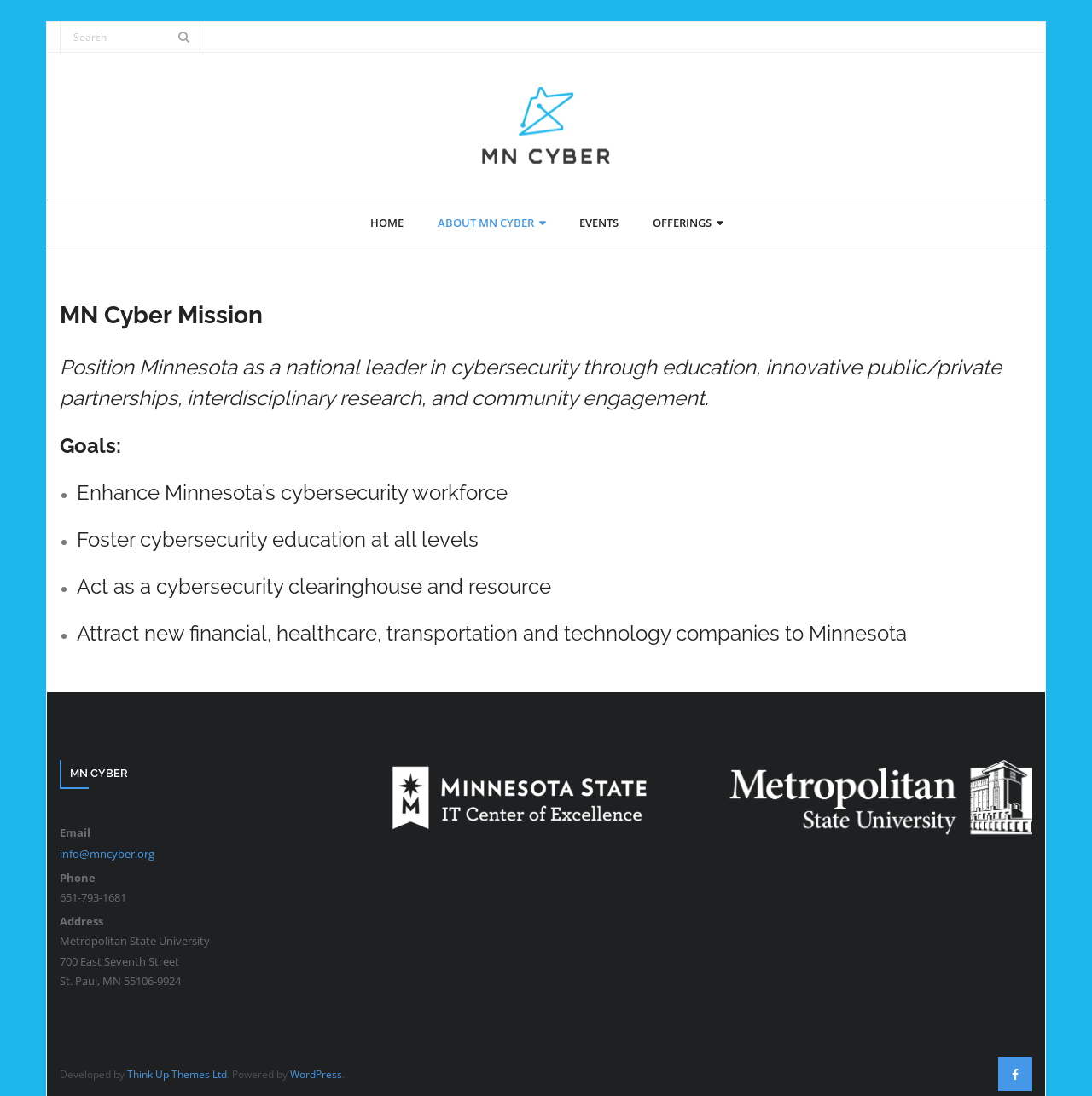Can you show the bounding box coordinates of the region to click on to complete the task described in the instruction: "Contact MN Cyber"?

[0.055, 0.769, 0.141, 0.789]